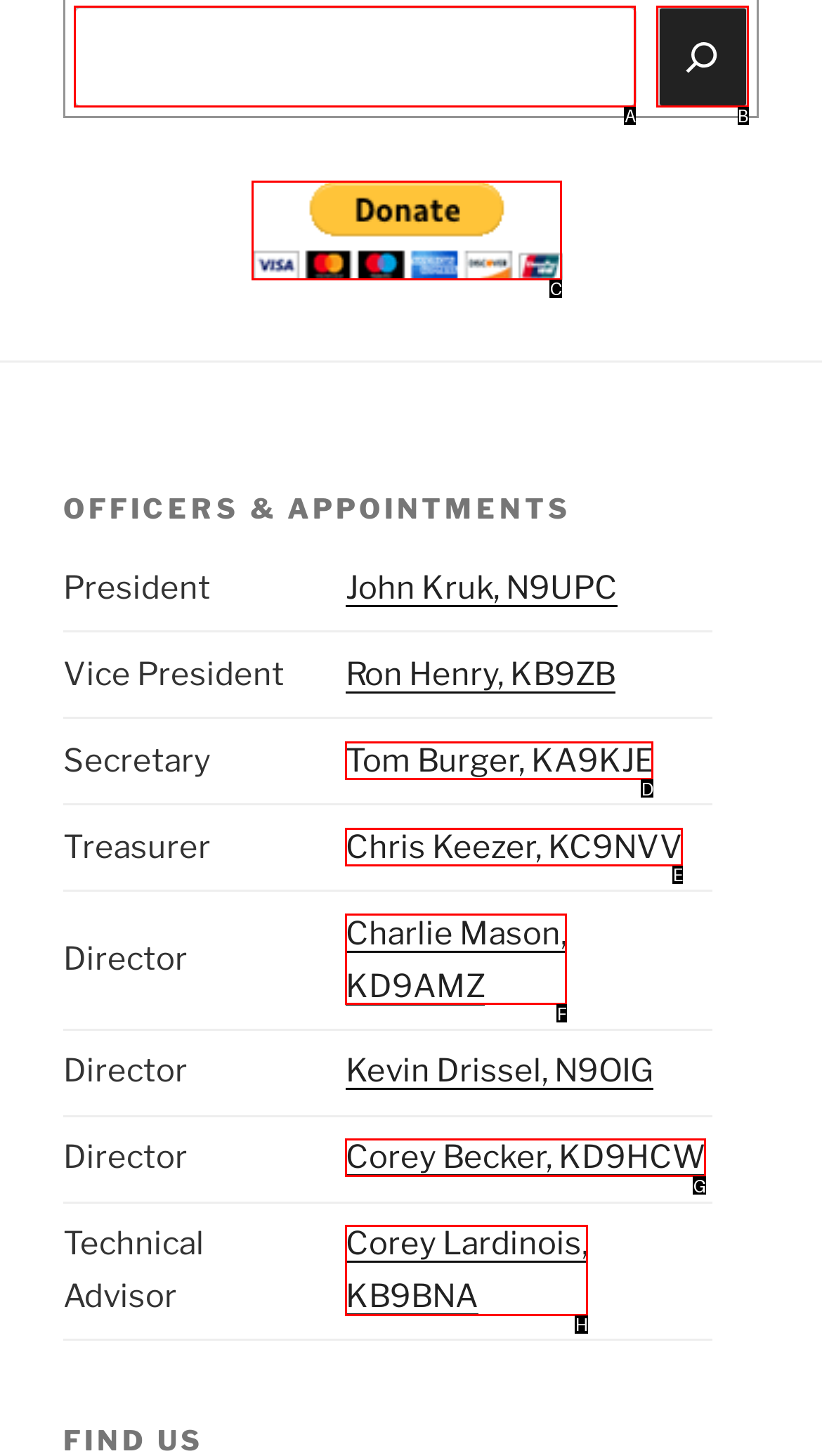Select the HTML element that matches the description: name="s"
Respond with the letter of the correct choice from the given options directly.

A